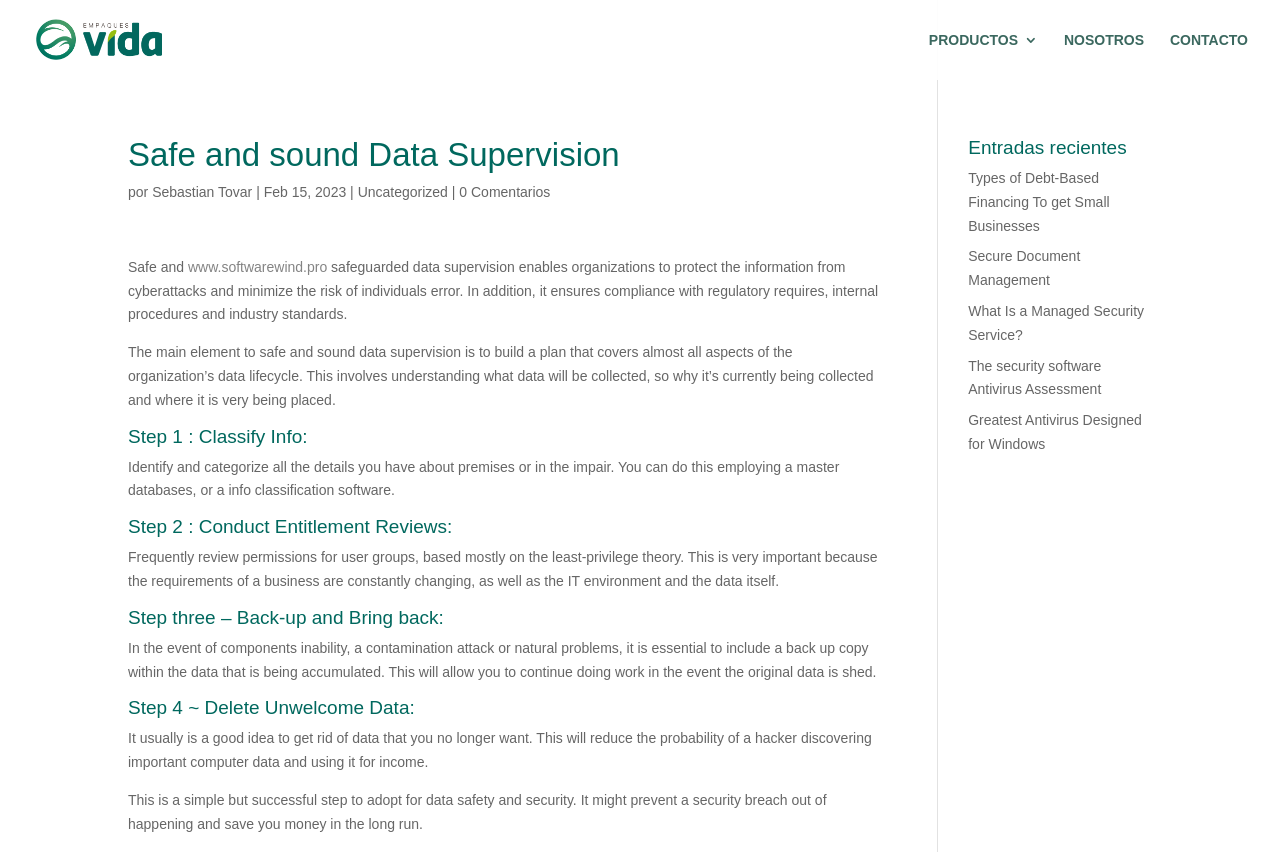Respond with a single word or phrase to the following question:
What is the first step in safe and sound data supervision?

Classify Info